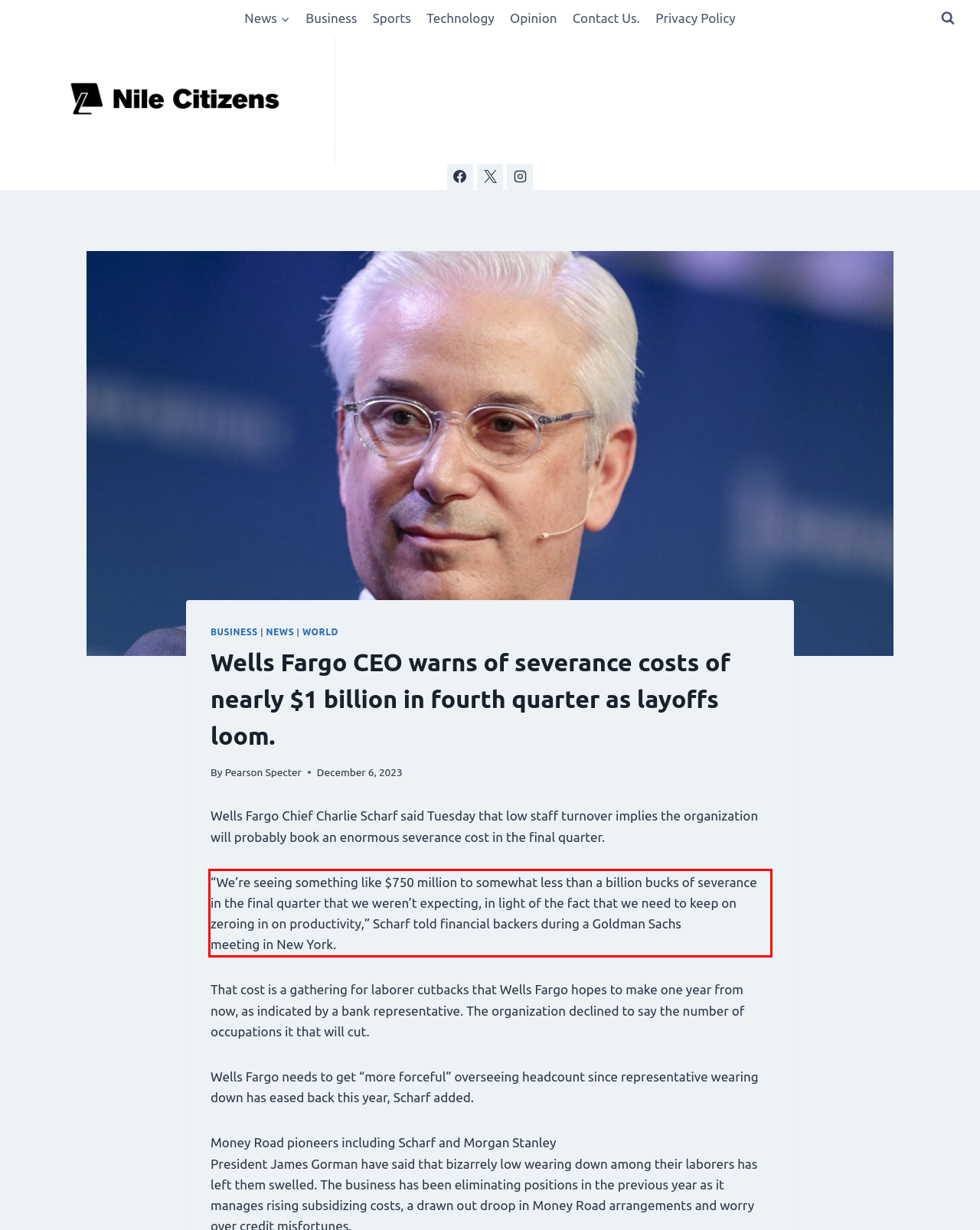View the screenshot of the webpage and identify the UI element surrounded by a red bounding box. Extract the text contained within this red bounding box.

“We’re seeing something like $750 million to somewhat less than a billion bucks of severance in the final quarter that we weren’t expecting, in light of the fact that we need to keep on zeroing in on productivity,” Scharf told financial backers during a Goldman Sachs meeting in New York.